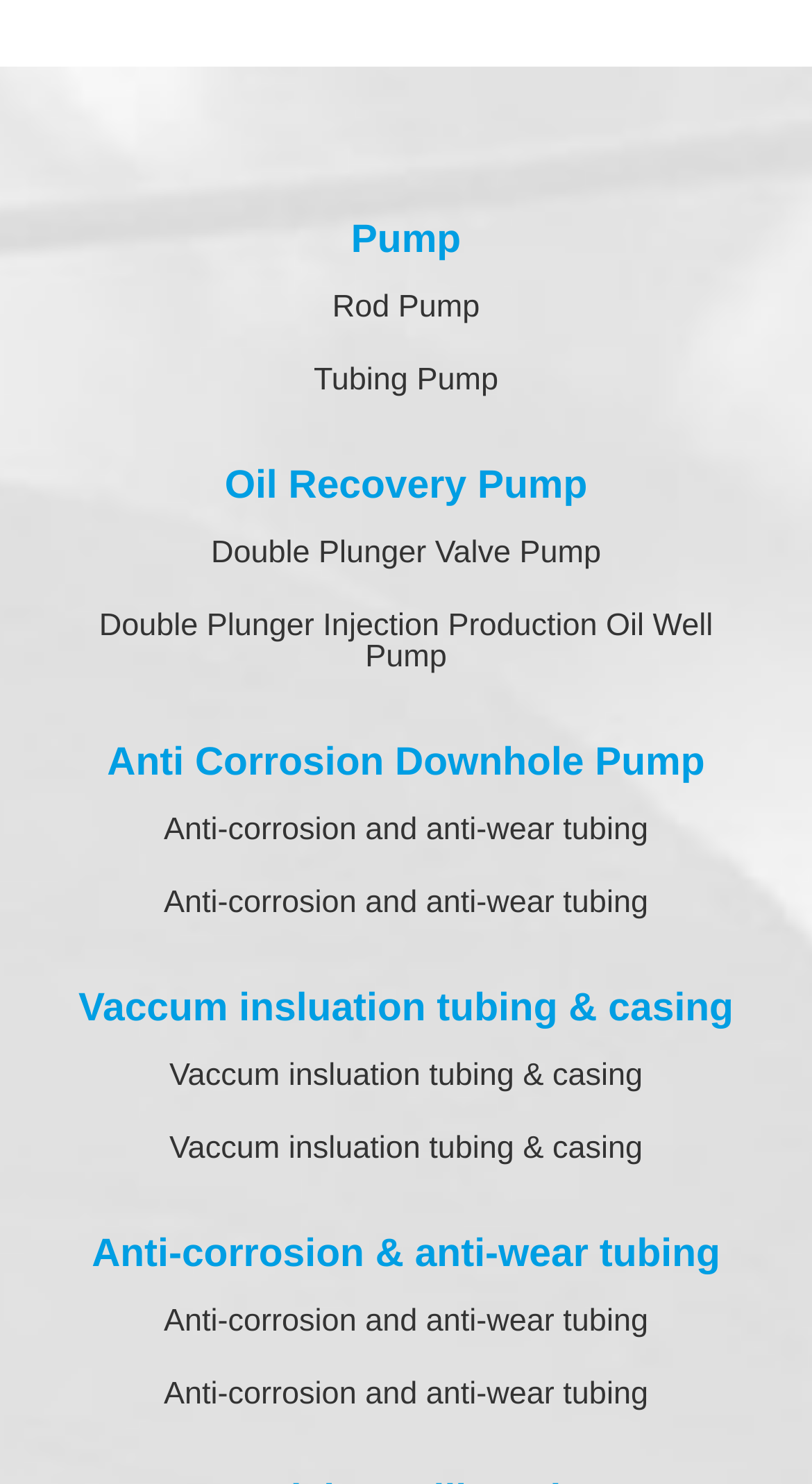Please specify the bounding box coordinates in the format (top-left x, top-left y, bottom-right x, bottom-right y), with all values as floating point numbers between 0 and 1. Identify the bounding box of the UI element described by: A Greener World

None